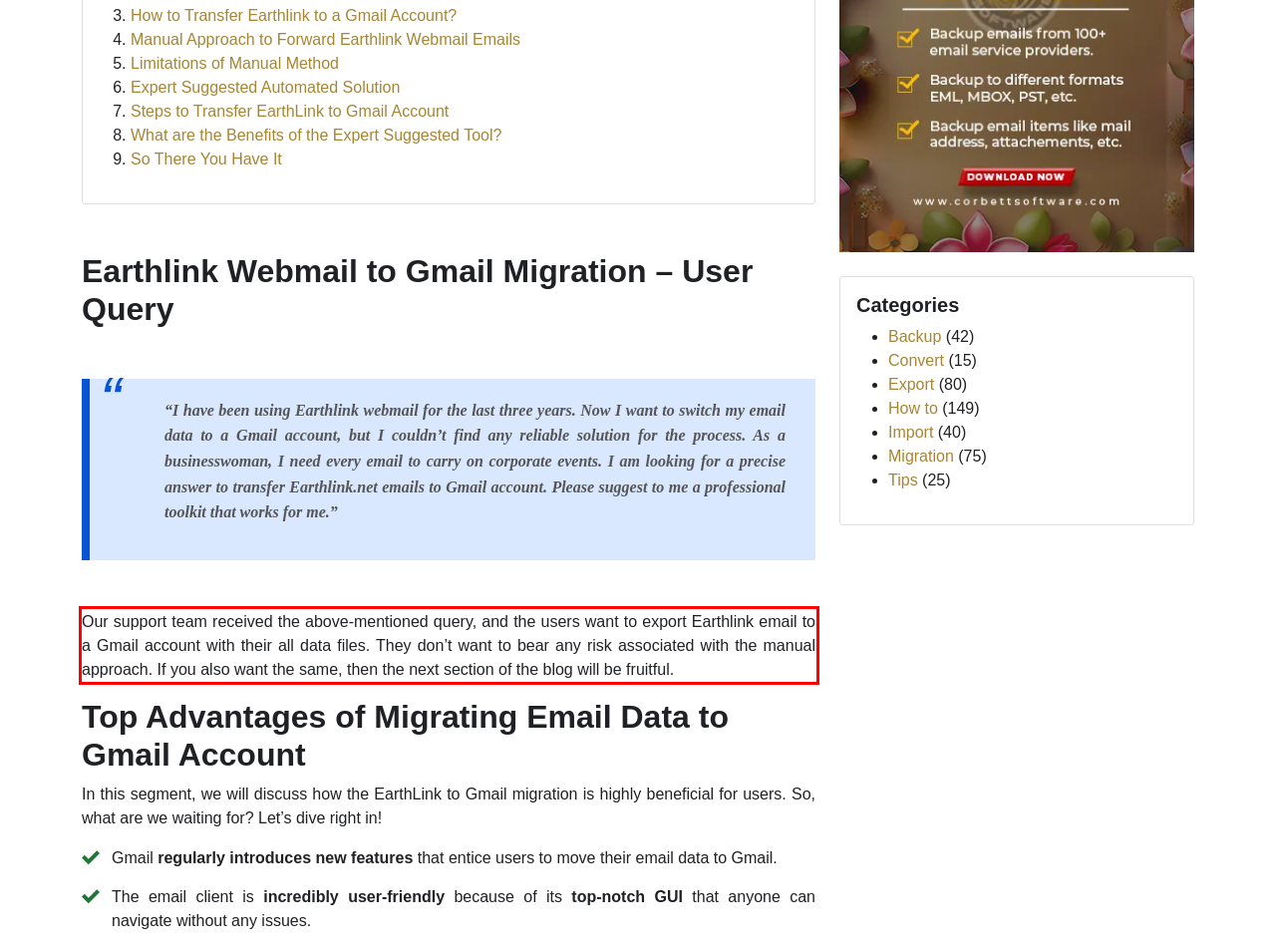From the screenshot of the webpage, locate the red bounding box and extract the text contained within that area.

Our support team received the above-mentioned query, and the users want to export Earthlink email to a Gmail account with their all data files. They don’t want to bear any risk associated with the manual approach. If you also want the same, then the next section of the blog will be fruitful.